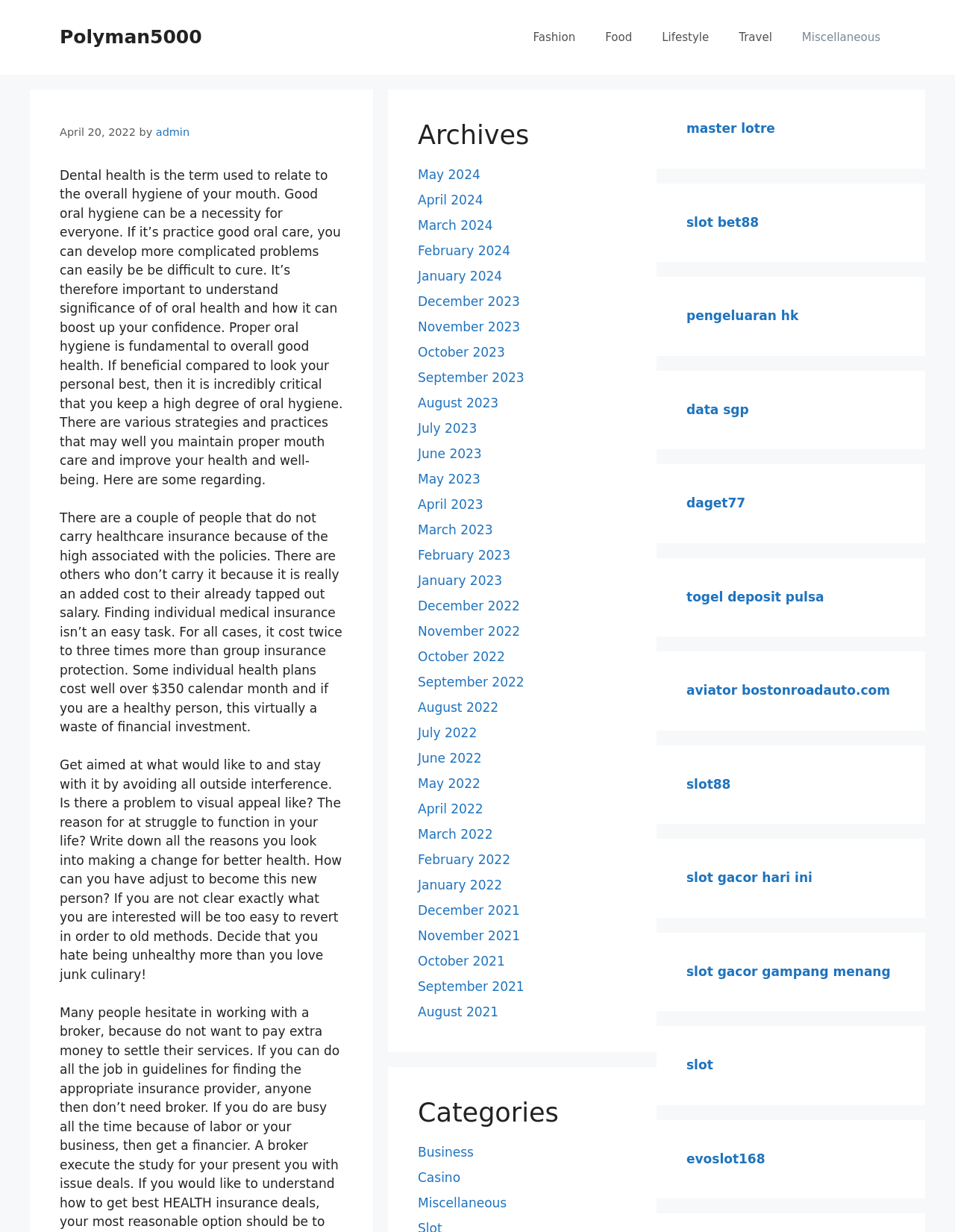Using details from the image, please answer the following question comprehensively:
What is the name of the author of the latest post?

I found the name of the author of the latest post by looking at the link next to the 'by' static text in the header section, which is located at the top of the webpage. The link has a static text 'admin', which indicates the name of the author of the latest post.